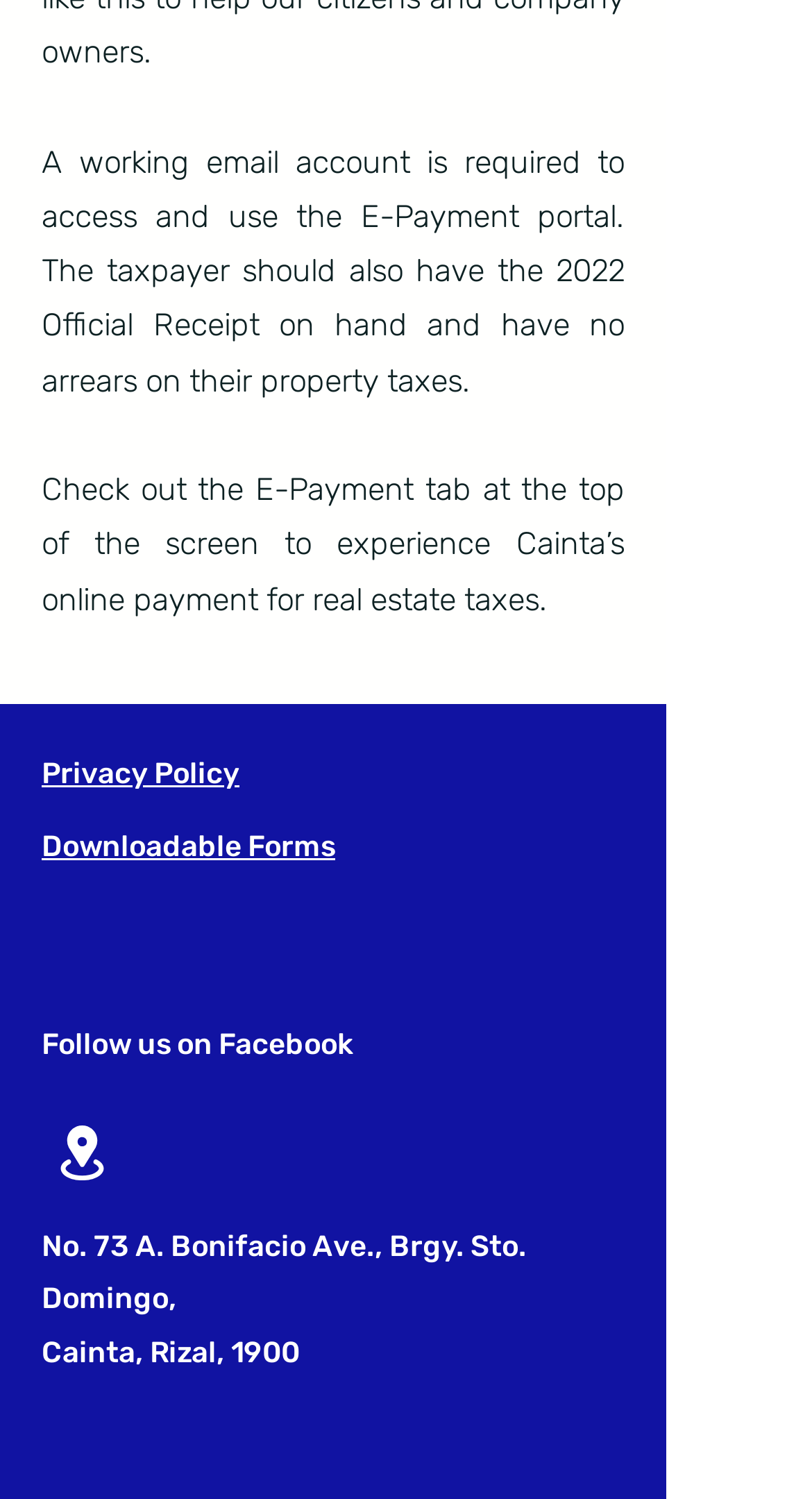Please provide a one-word or phrase answer to the question: 
How many links are available under the 'Social Bar' list?

1